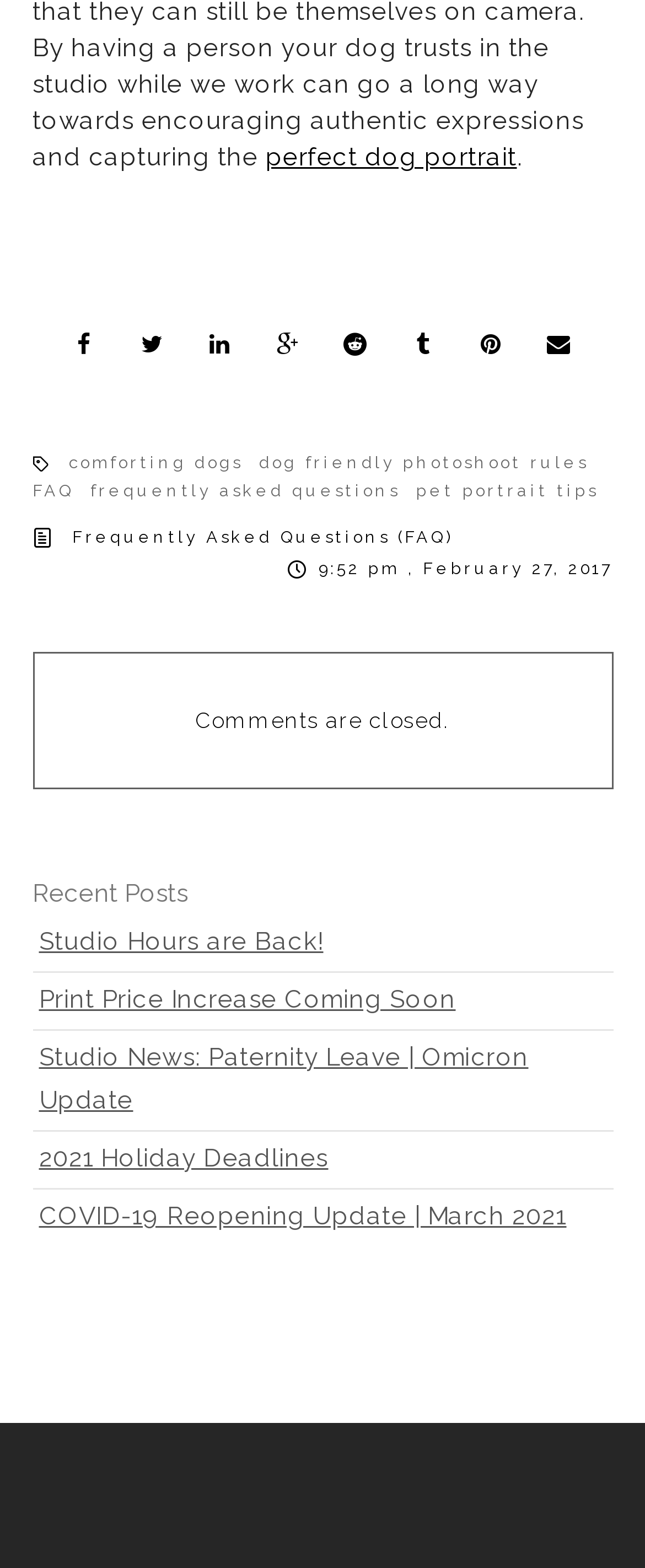What is the last updated post?
Look at the image and answer the question with a single word or phrase.

9:52 pm, February 27, 2017